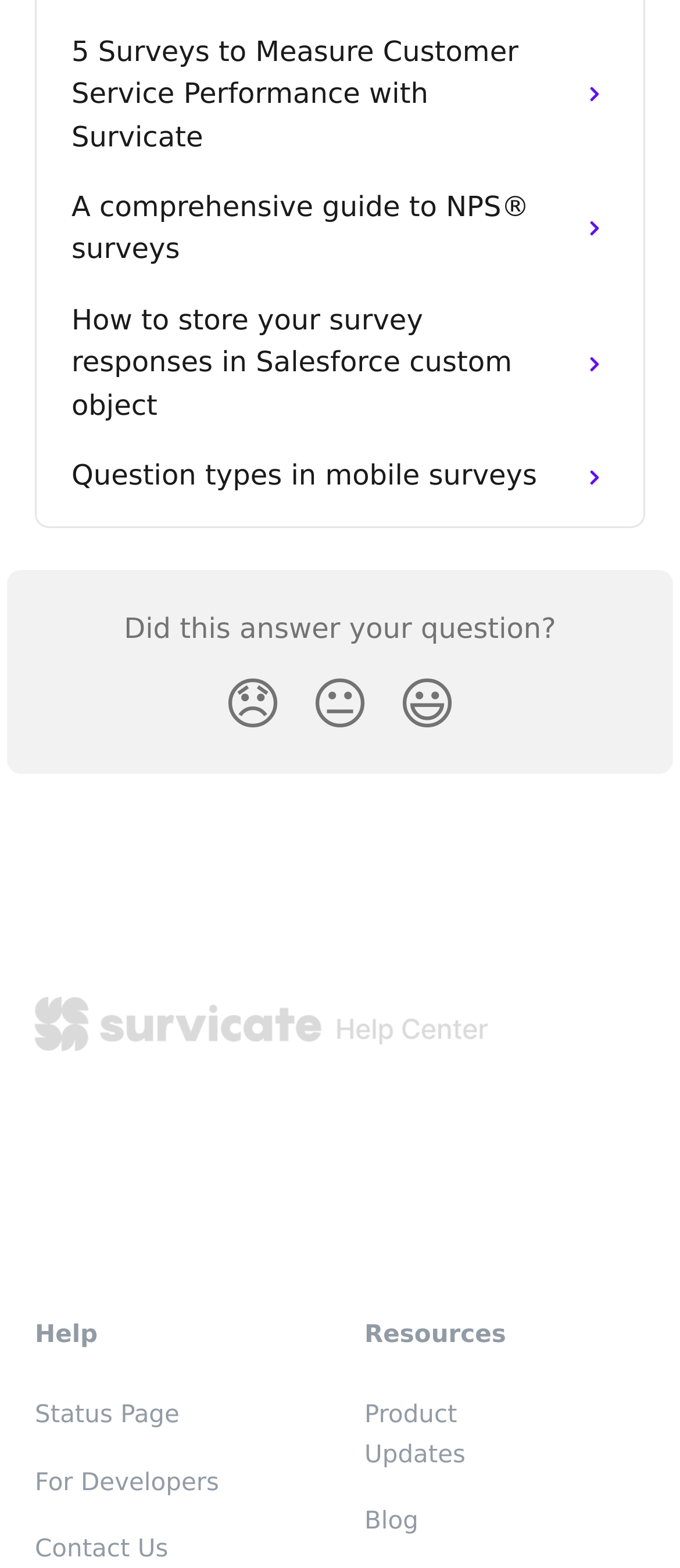Identify the bounding box coordinates of the section to be clicked to complete the task described by the following instruction: "Click on the 'Status Page' link". The coordinates should be four float numbers between 0 and 1, formatted as [left, top, right, bottom].

[0.051, 0.894, 0.264, 0.912]